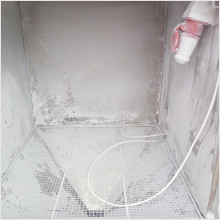Illustrate the image with a detailed caption.

This image depicts the interior of a sand and dust test chamber, designed to evaluate the performance of products under conditions of dust exposure. The chamber features a metal grated floor that enhances airflow and allows for effective dust circulation, simulating a dry, dust-laden atmosphere. Visible in the image is the chamber's side wall, which appears to have some wear, indicating regular use. A hose connected with a red attachment is mounted on the wall, likely used to introduce sand and dust into the chamber, facilitating controlled testing conditions for items such as automotive components and electrical enclosures. This setup is essential for assessing how well products can withstand the impact of dust infiltration and wear, critical for ensuring durability and reliability in various environments.